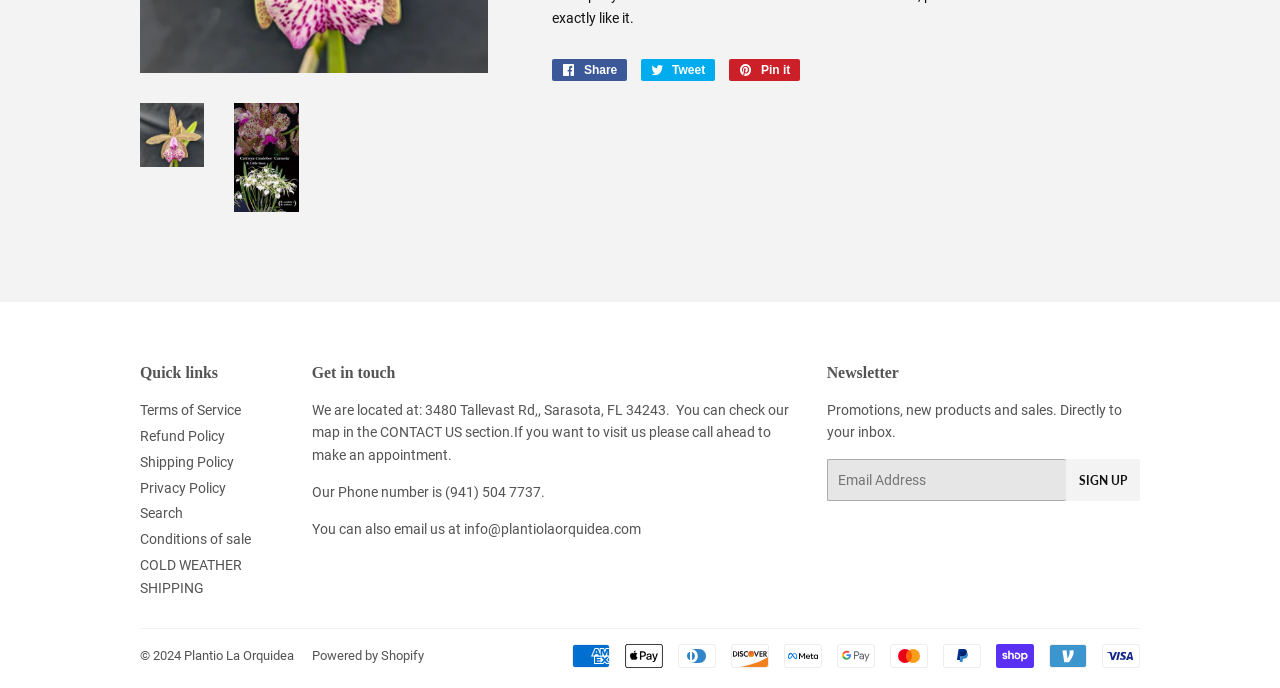Please find the bounding box for the following UI element description. Provide the coordinates in (top-left x, top-left y, bottom-right x, bottom-right y) format, with values between 0 and 1: Pin it Pin on Pinterest

[0.57, 0.086, 0.625, 0.118]